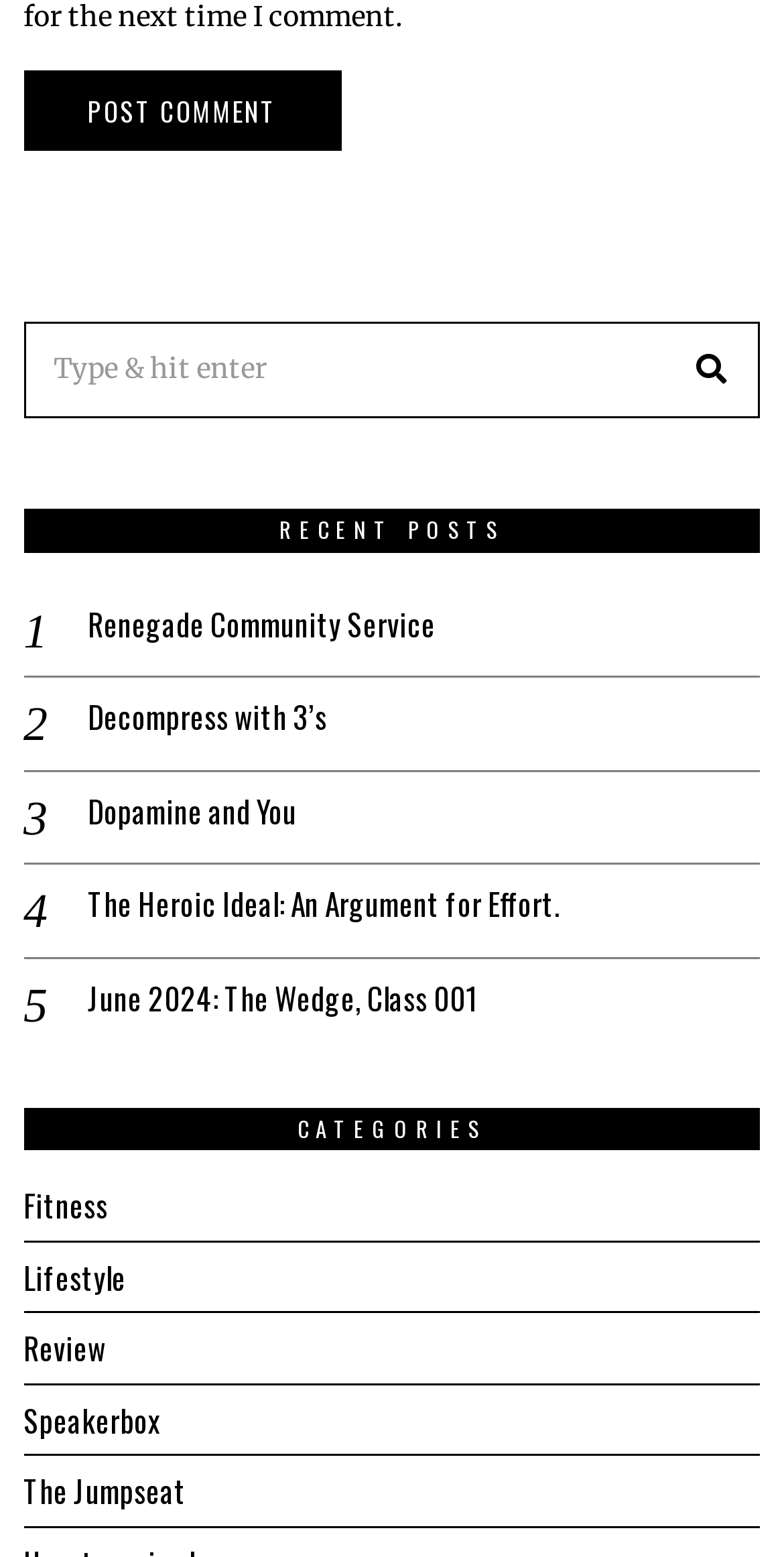Can you find the bounding box coordinates of the area I should click to execute the following instruction: "Post a comment"?

[0.03, 0.046, 0.435, 0.097]